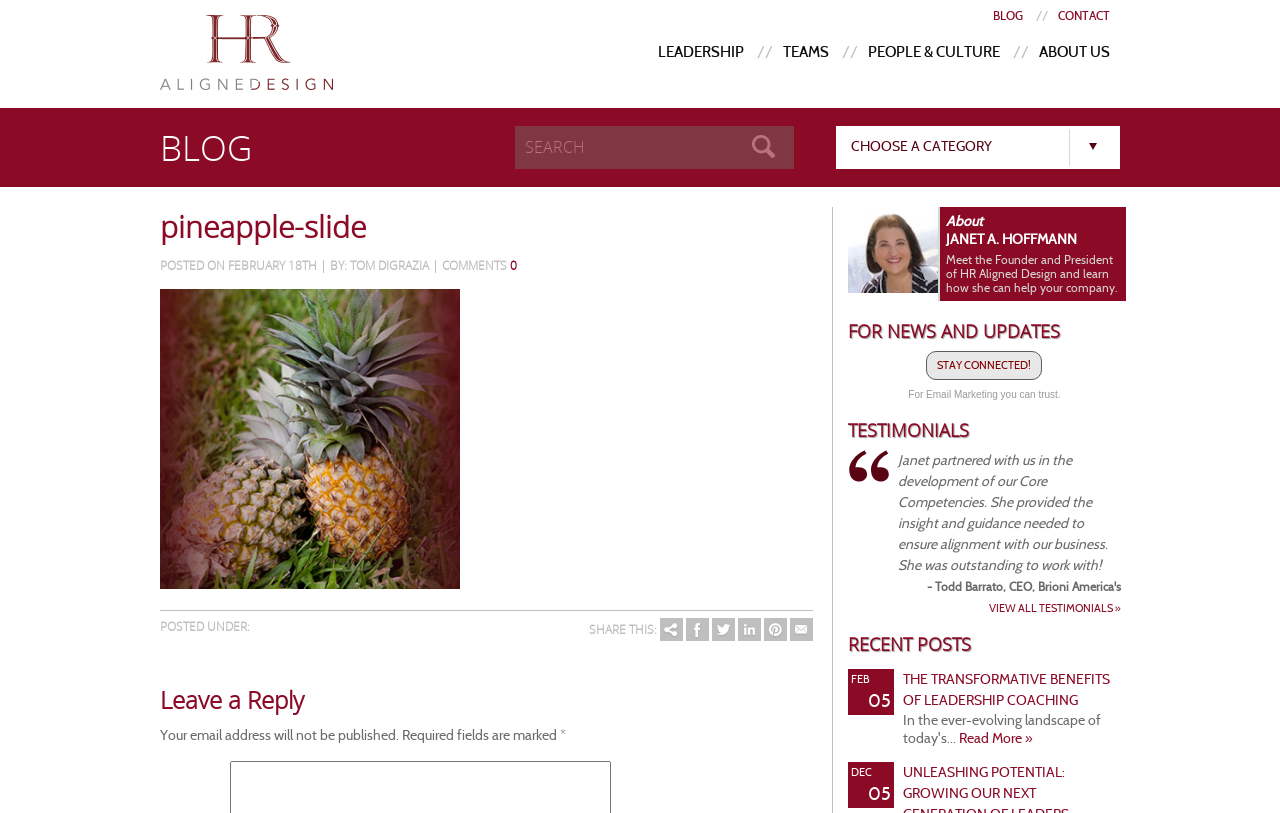Please identify the coordinates of the bounding box that should be clicked to fulfill this instruction: "Read more about THE TRANSFORMATIVE BENEFITS OF LEADERSHIP COACHING".

[0.749, 0.897, 0.807, 0.919]